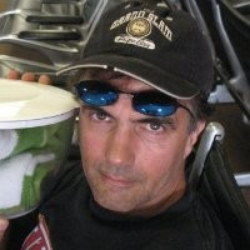Break down the image and describe every detail you can observe.

The image appears to feature a man with dark hair, wearing a black cap with the text "Saratoga Springs" and sunglasses. He is holding a clear bowl that contains what looks like green leaves and ice cubes. The background seems to depict a casual or recreational setting, possibly a lounge area, suggesting a laid-back atmosphere. This image is associated with Robert Vieira, an American composer and sound designer known for his contributions to the video game music industry. He has a rich history in audio development, having worked on various notable video games since the early 1980s, including titles for Atari and other platforms.